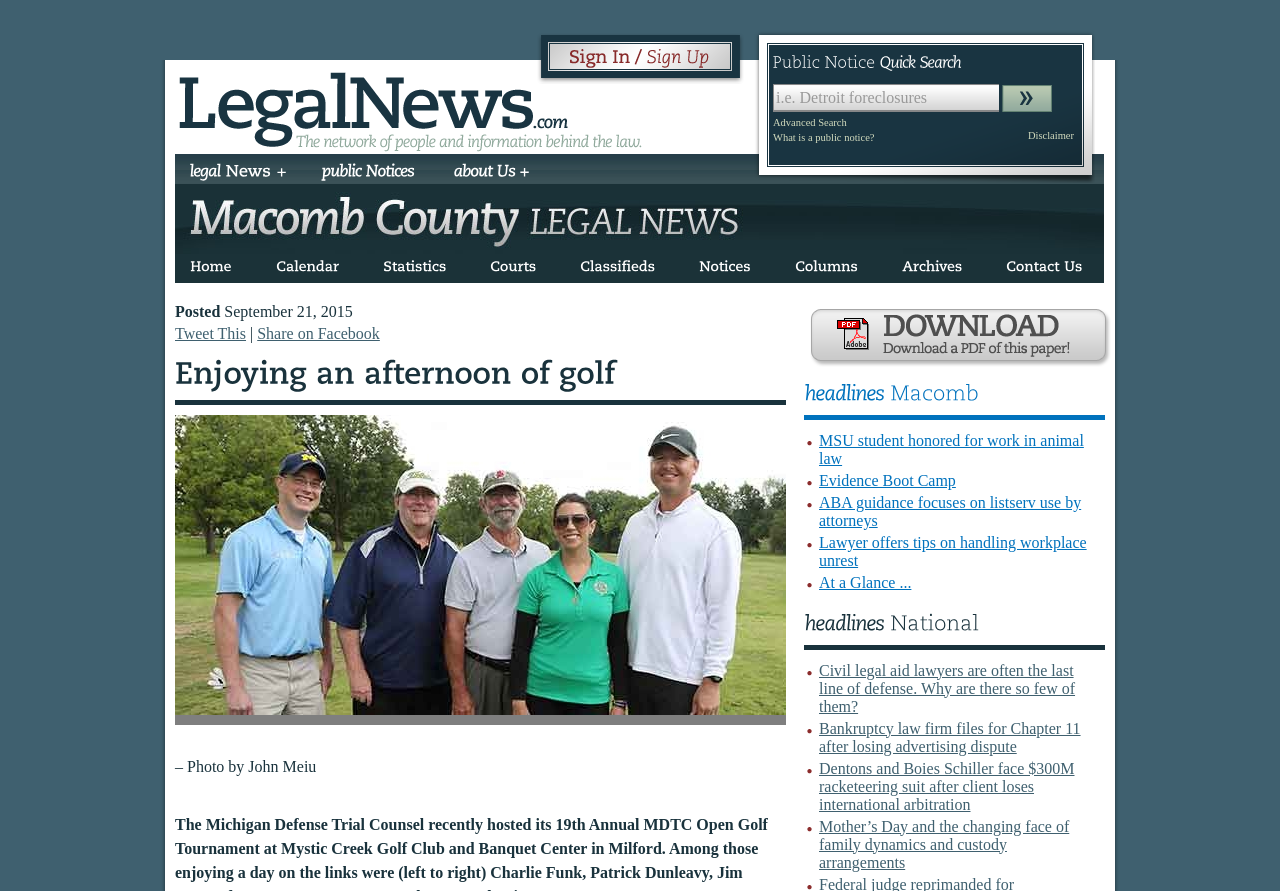Please determine the bounding box coordinates of the section I need to click to accomplish this instruction: "Download a PDF of this paper".

[0.628, 0.4, 0.87, 0.419]